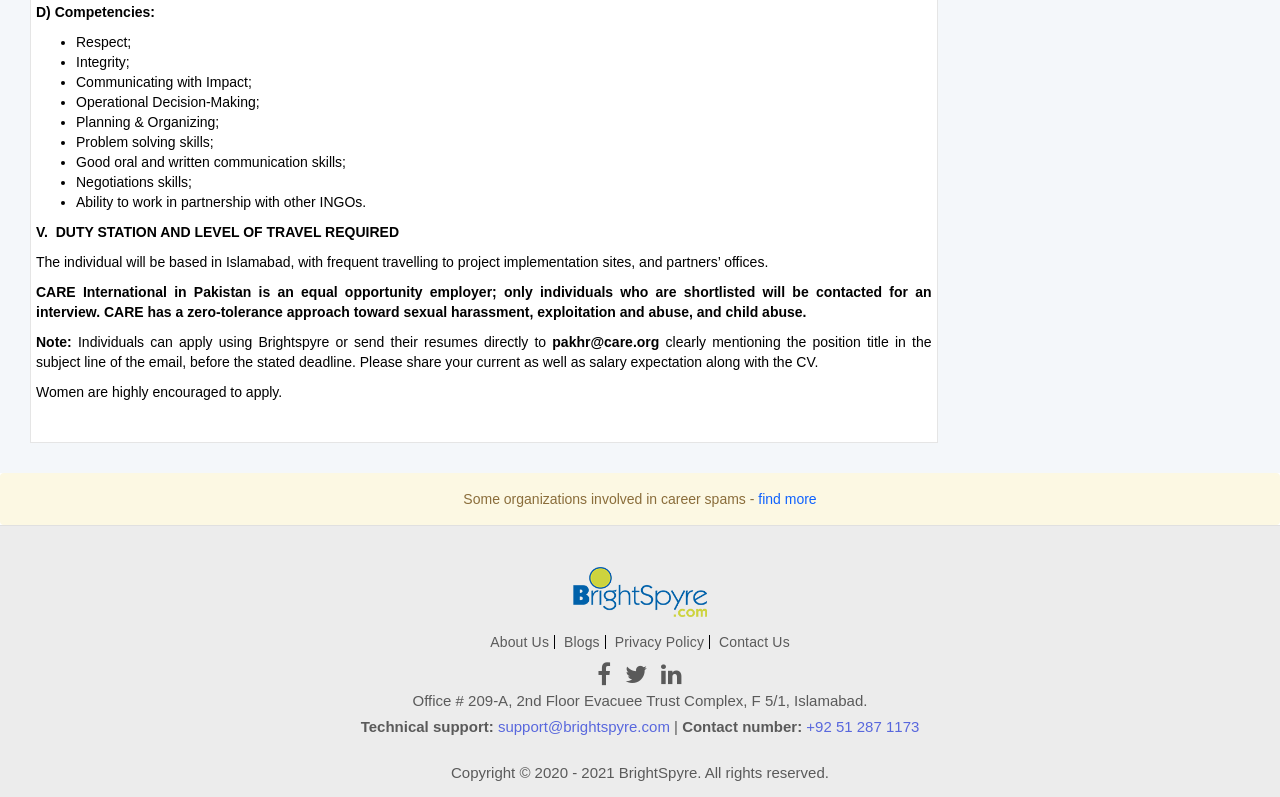Return the bounding box coordinates of the UI element that corresponds to this description: "+92 51 287 1173". The coordinates must be given as four float numbers in the range of 0 and 1, [left, top, right, bottom].

[0.63, 0.848, 0.718, 0.87]